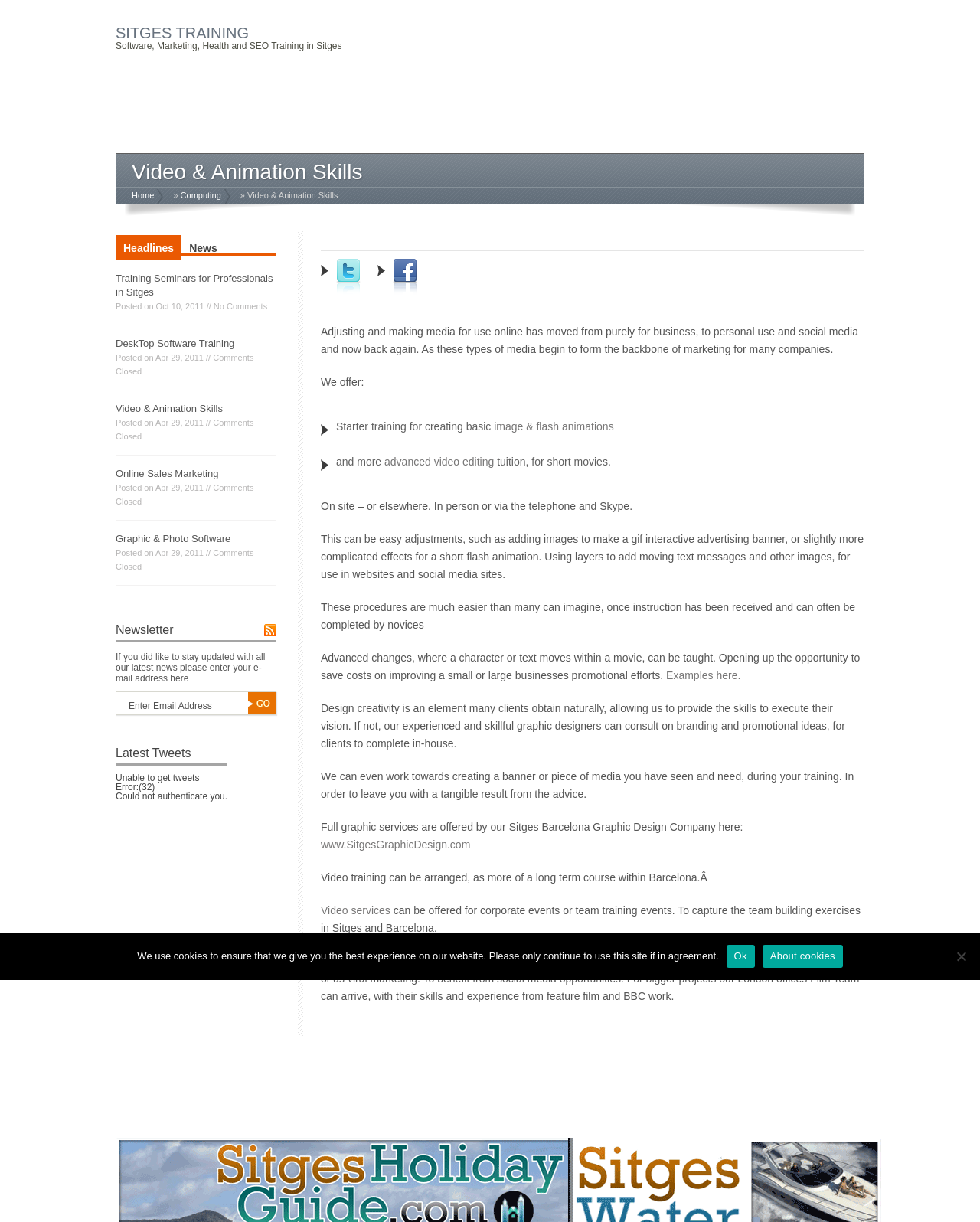What is the location mentioned for video training? Based on the screenshot, please respond with a single word or phrase.

Barcelona